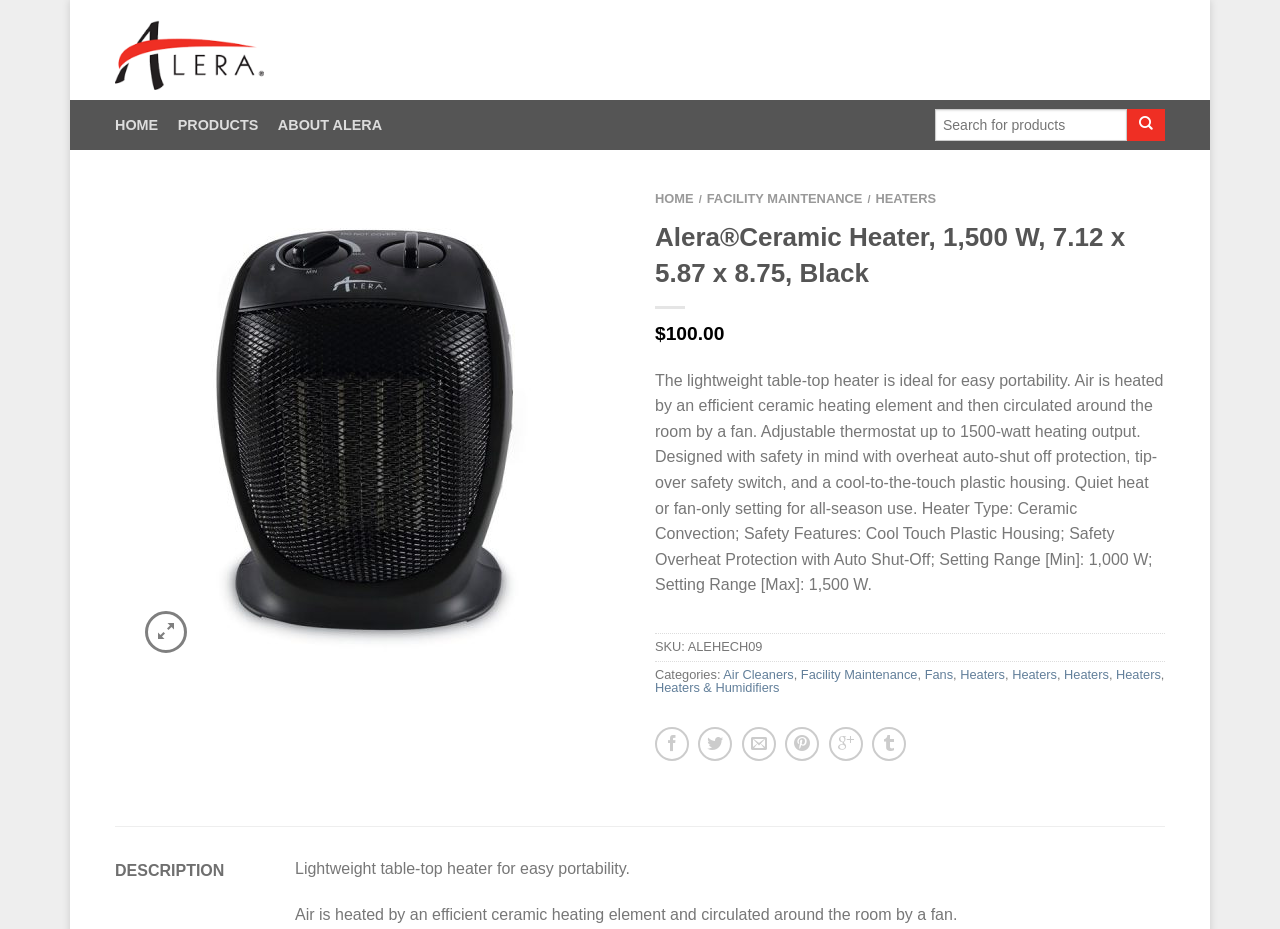Identify the webpage's primary heading and generate its text.

Alera®Ceramic Heater, 1,500 W, 7.12 x 5.87 x 8.75, Black